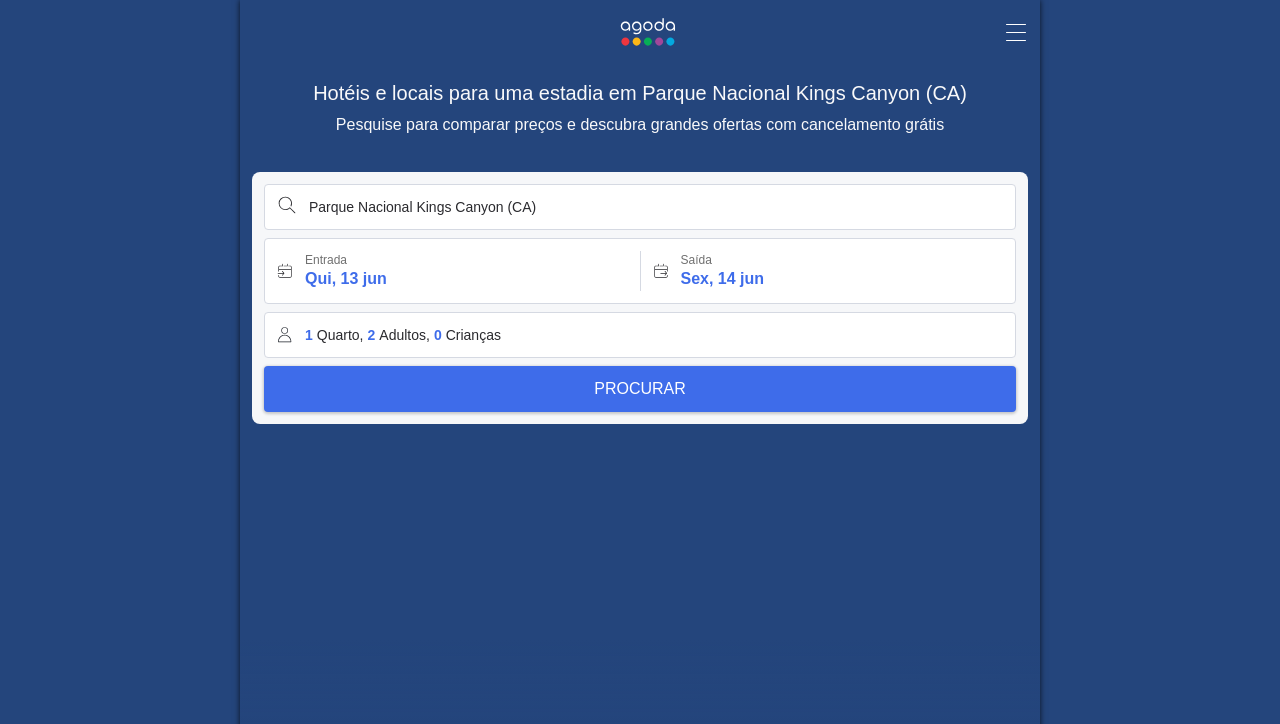Extract the bounding box coordinates for the described element: "aria-label="Agoda logo Home link"". The coordinates should be represented as four float numbers between 0 and 1: [left, top, right, bottom].

[0.482, 0.025, 0.53, 0.064]